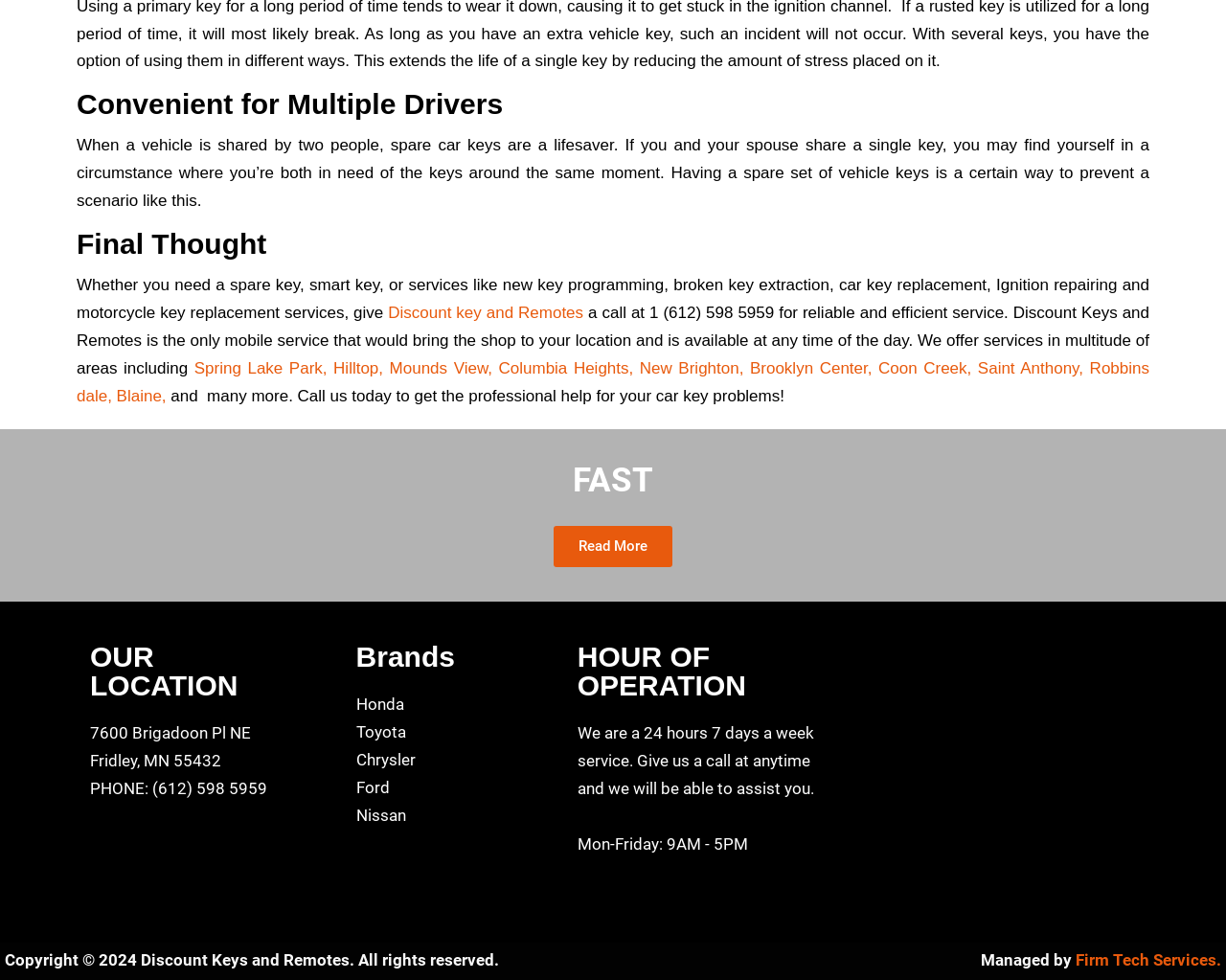Identify the bounding box coordinates for the UI element mentioned here: "Brooklyn Center,". Provide the coordinates as four float values between 0 and 1, i.e., [left, top, right, bottom].

[0.612, 0.366, 0.716, 0.385]